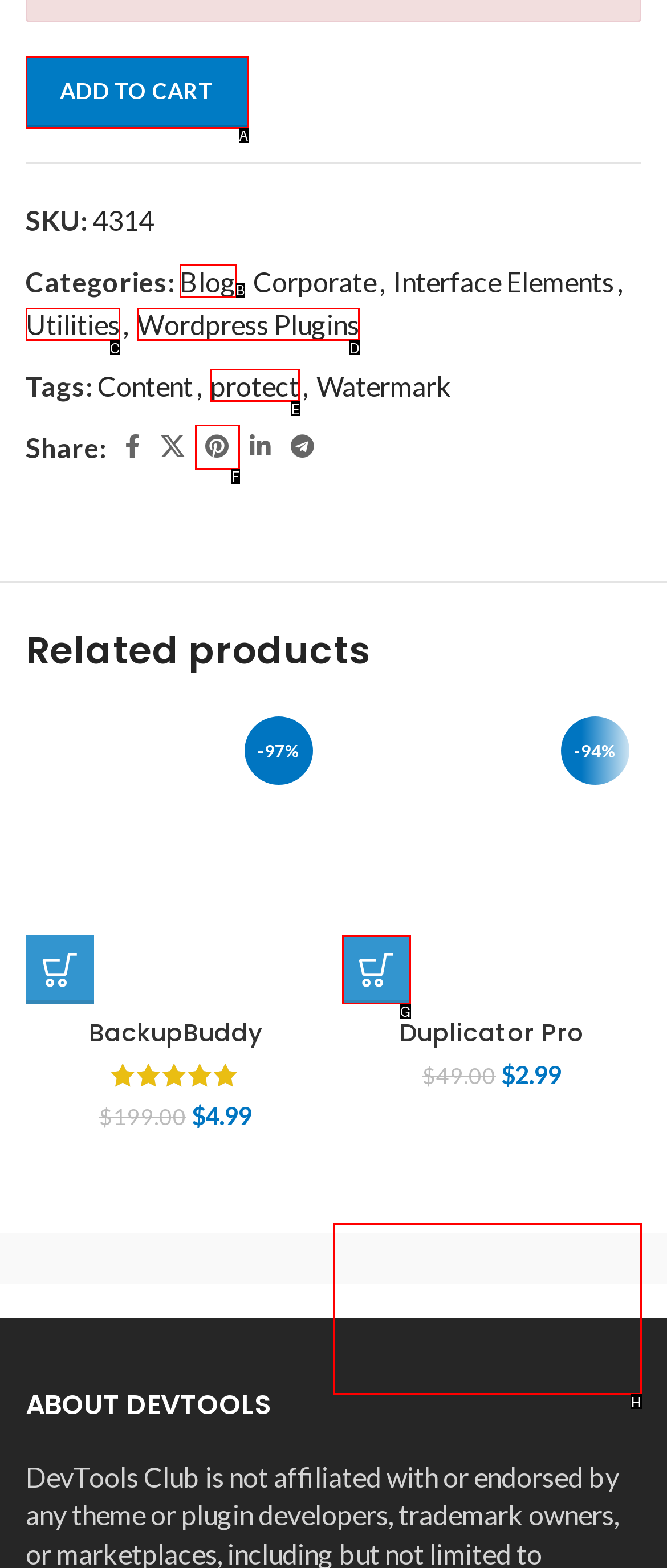Based on the element description: Add to cart, choose the best matching option. Provide the letter of the option directly.

A